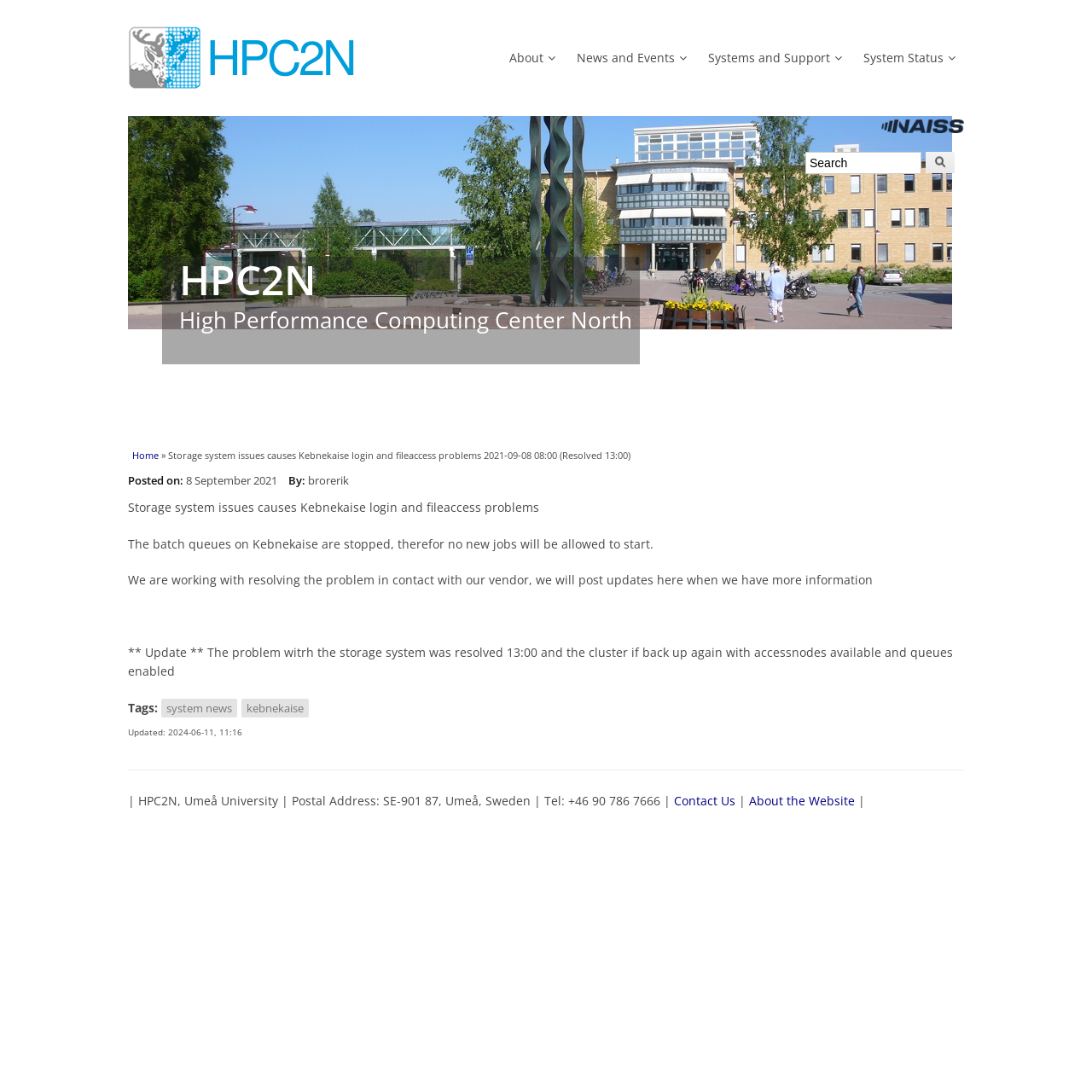Identify the bounding box for the UI element described as: "System Status". Ensure the coordinates are four float numbers between 0 and 1, formatted as [left, top, right, bottom].

[0.791, 0.038, 0.875, 0.069]